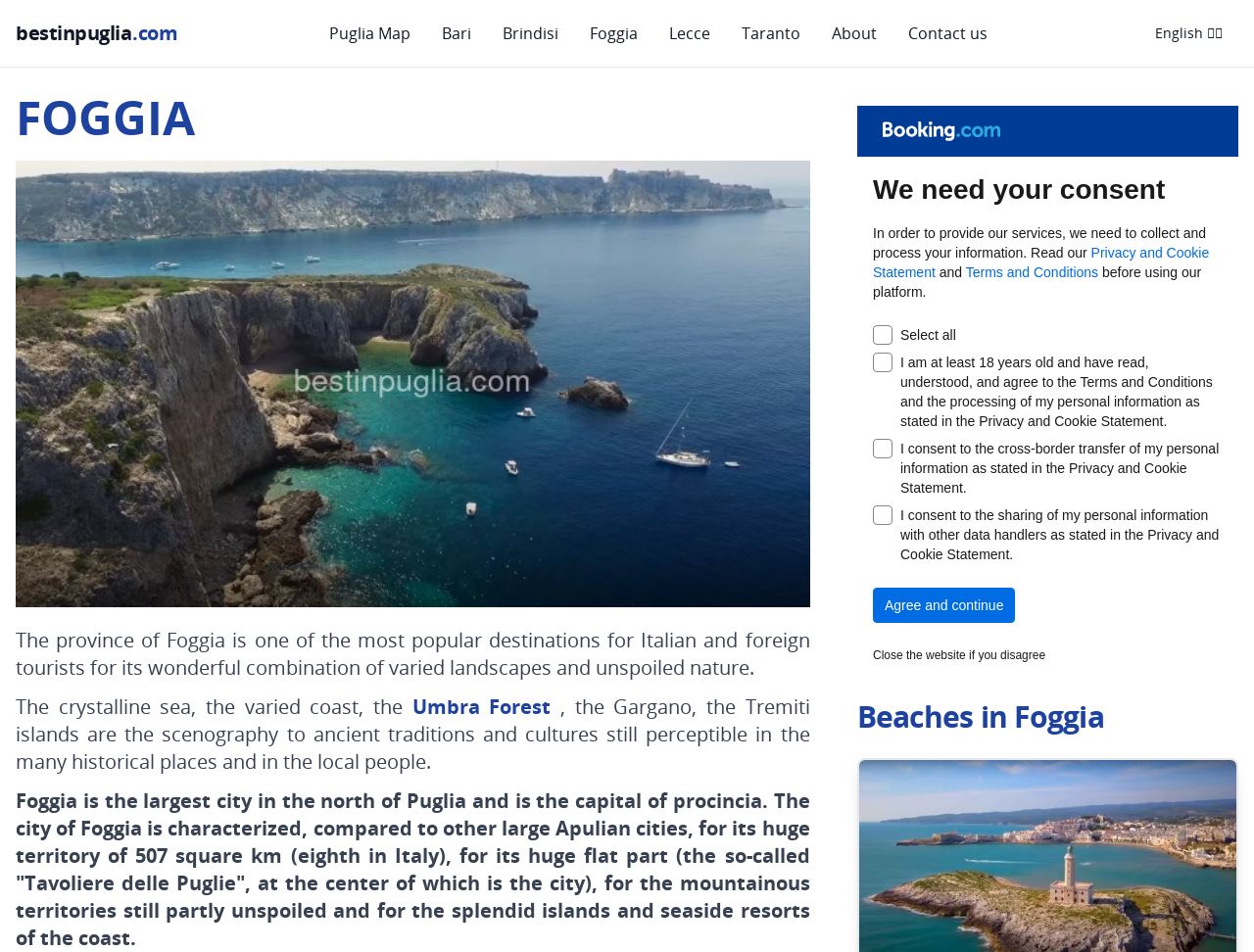Convey a detailed summary of the webpage, mentioning all key elements.

The webpage is about Foggia, a province in Puglia, Italy. At the top left, there is a link to the website "bestinpuglia.com". On the top right, there is a button to switch the language to English. Below the language button, there is a row of links to different cities in Puglia, including Puglia Map, Bari, Brindisi, Foggia, Lecce, Taranto, About, and Contact us.

Below the row of links, there is a header section with a large heading "FOGGIA" in the center. Below the header, there is a large image of Foggia that takes up most of the width of the page.

The main content of the page is divided into two sections. The first section describes the province of Foggia, highlighting its natural beauty, including the sea, coast, and forests. The text also mentions the region's rich cultural heritage and historical places.

The second section focuses on the city of Foggia, describing its unique characteristics, such as its large territory, flat plains, and mountainous areas. The text also mentions the city's beautiful islands and seaside resorts.

On the right side of the page, there is an iframe that takes up about a quarter of the page's width. Below the iframe, there is a link to "Beaches in Foggia" with a heading of the same name.